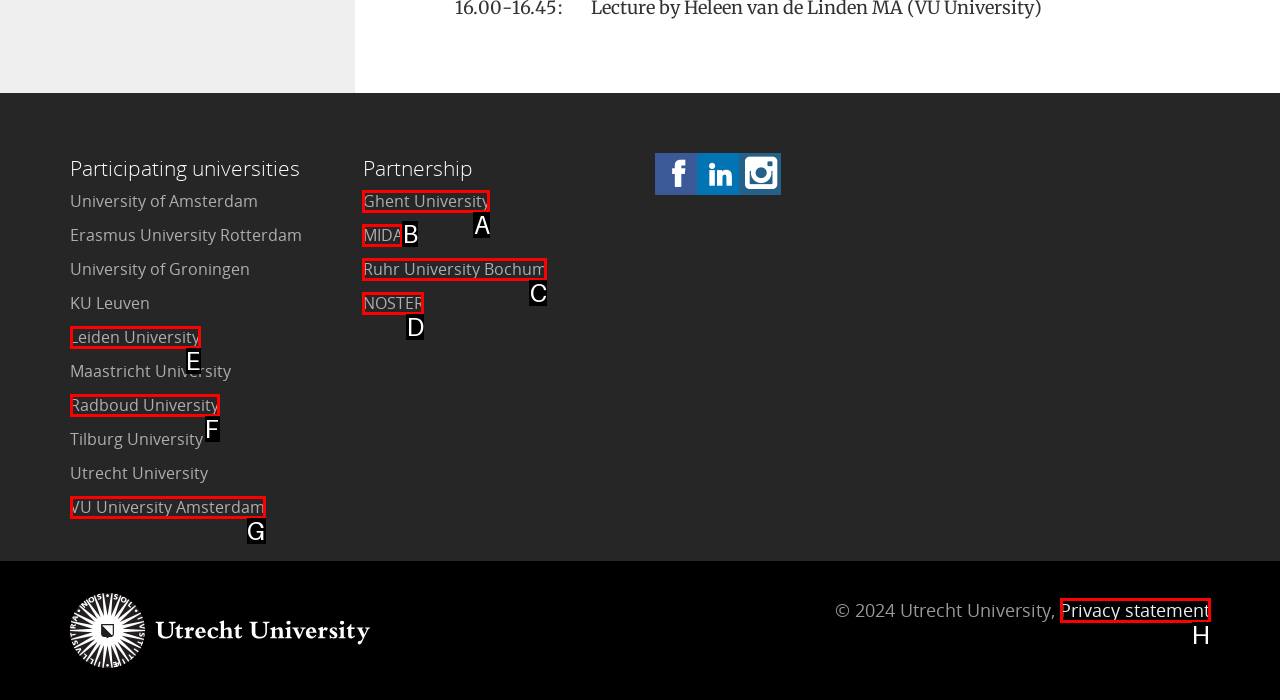Determine which HTML element best suits the description: VU University Amsterdam. Reply with the letter of the matching option.

G